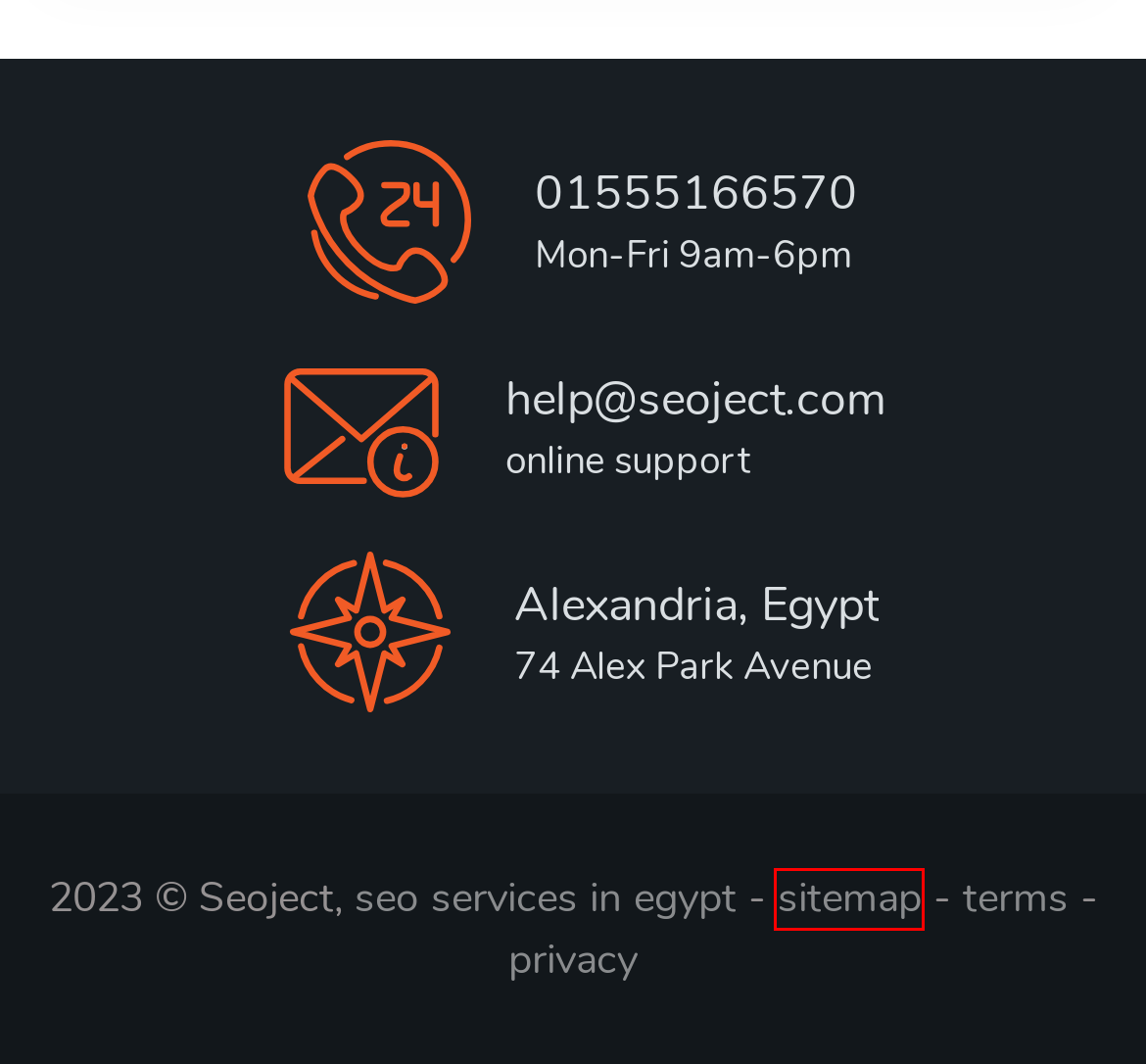Review the screenshot of a webpage that includes a red bounding box. Choose the webpage description that best matches the new webpage displayed after clicking the element within the bounding box. Here are the candidates:
A. Privacy Policy - seoject
B. Link building services in Egypt (High DA/PR backlinks)
C. Best SEO Packages: Capture More Traffic & Revenue
D. Keyword research: explore 2023's traffic-boosting keywords
E. Terms of Use - seoject
F. SEO services in Egypt: Make Every Click Count!
G. Online Content Marketing Services in Egypt
H. Sitemap - seoject

H